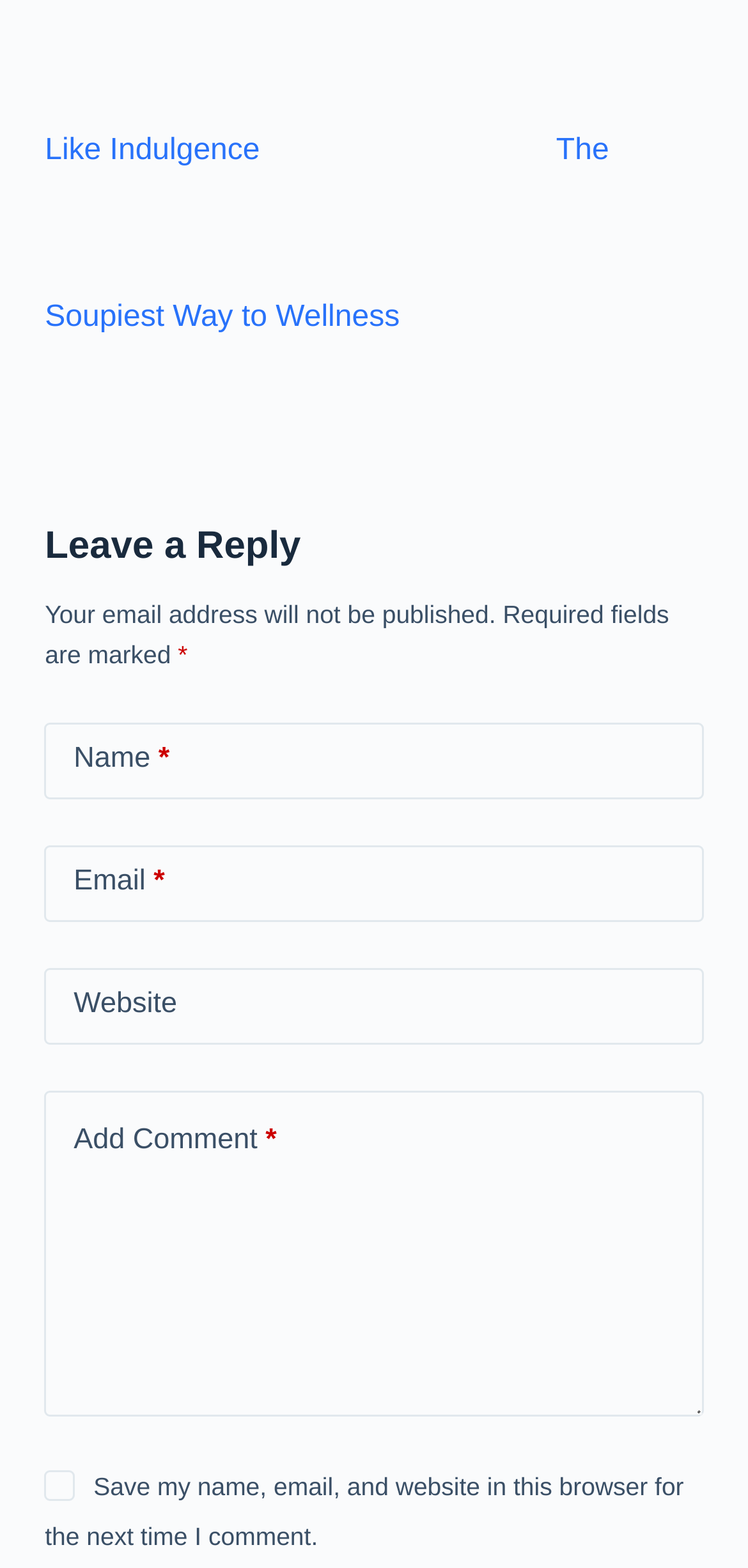Please respond in a single word or phrase: 
What is the warning message below the textboxes?

Required fields are marked